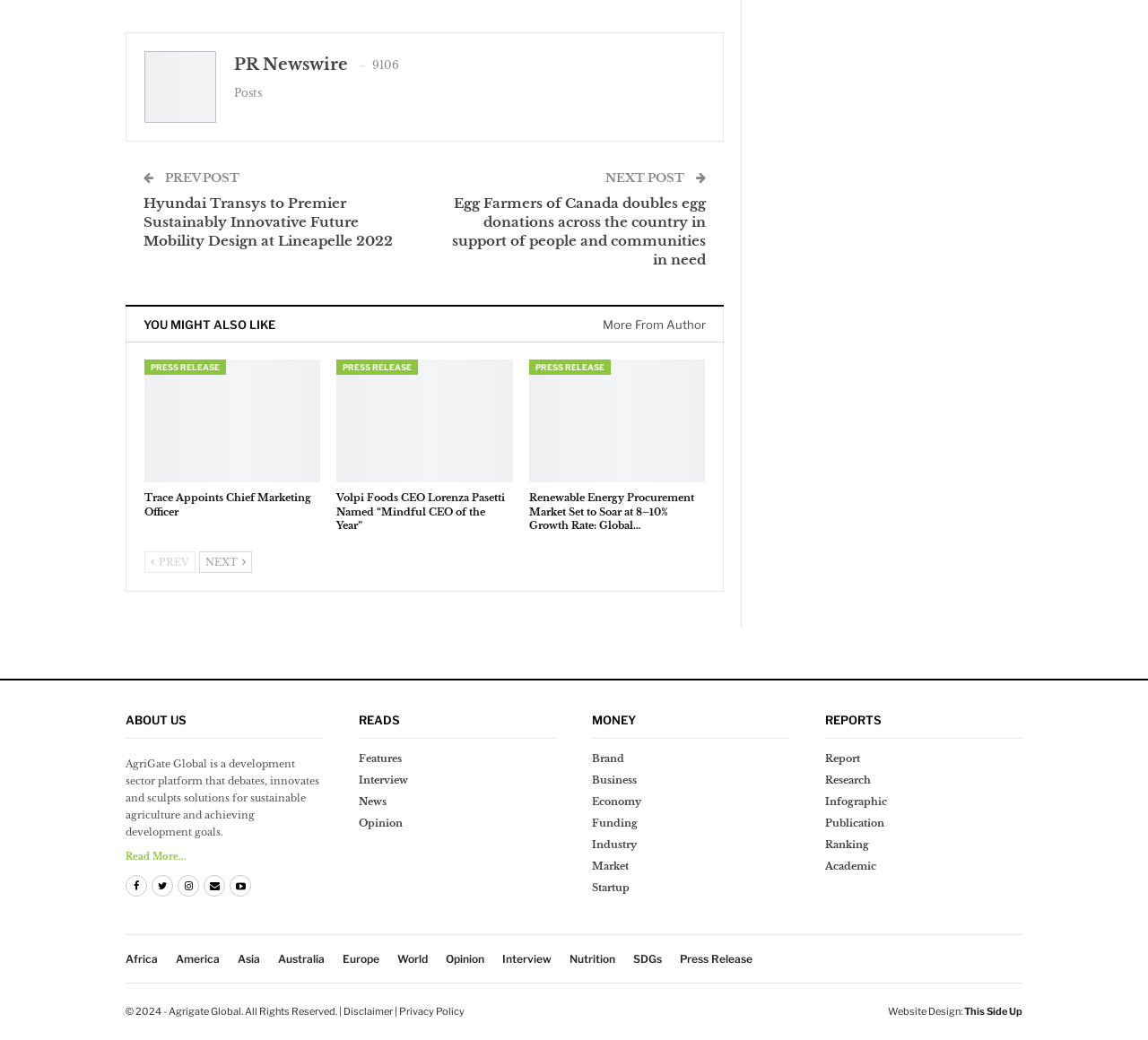Provide a short answer using a single word or phrase for the following question: 
What are the social media links available in the footer?

Facebook, Twitter, LinkedIn, Instagram